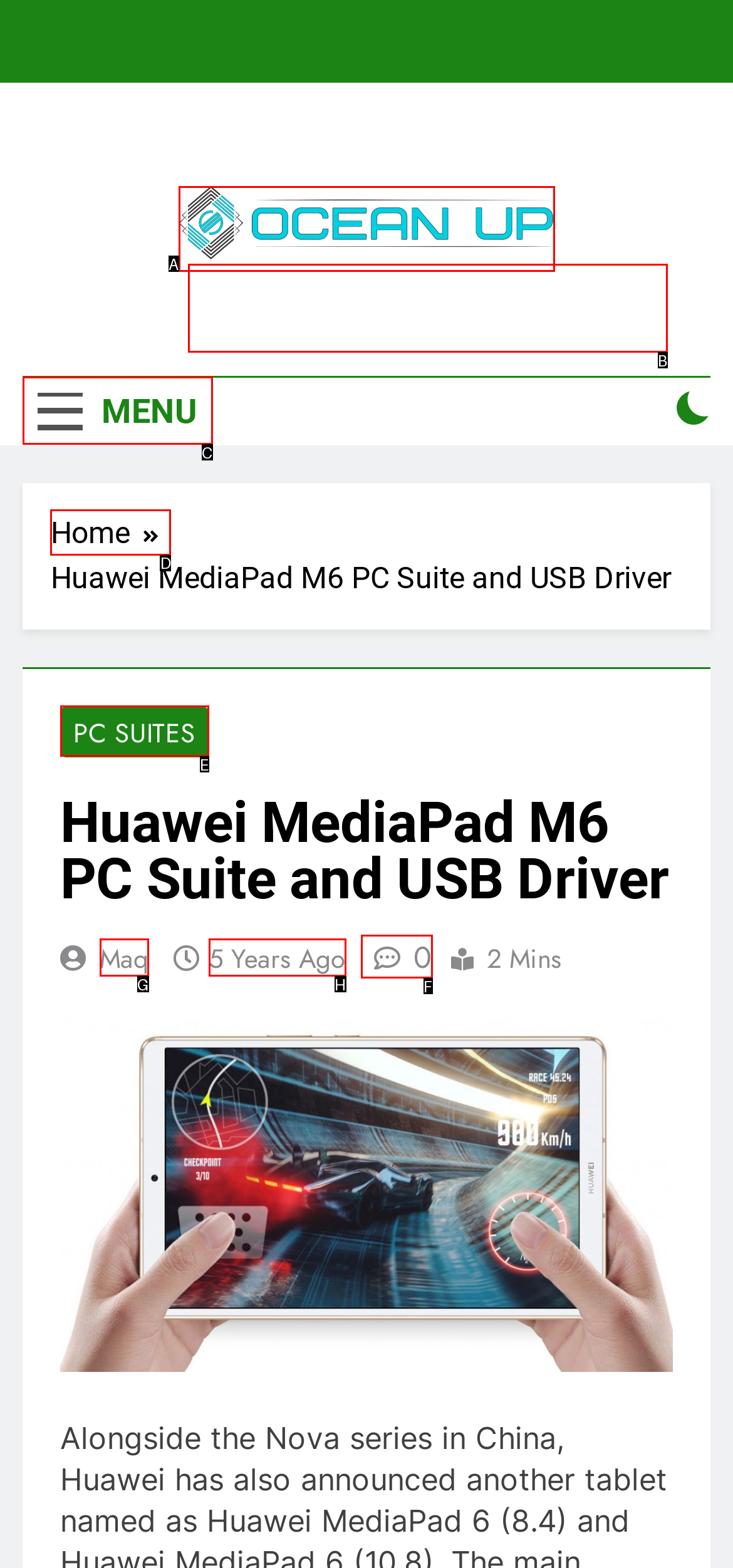Which HTML element should be clicked to fulfill the following task: Go to Home page?
Reply with the letter of the appropriate option from the choices given.

D